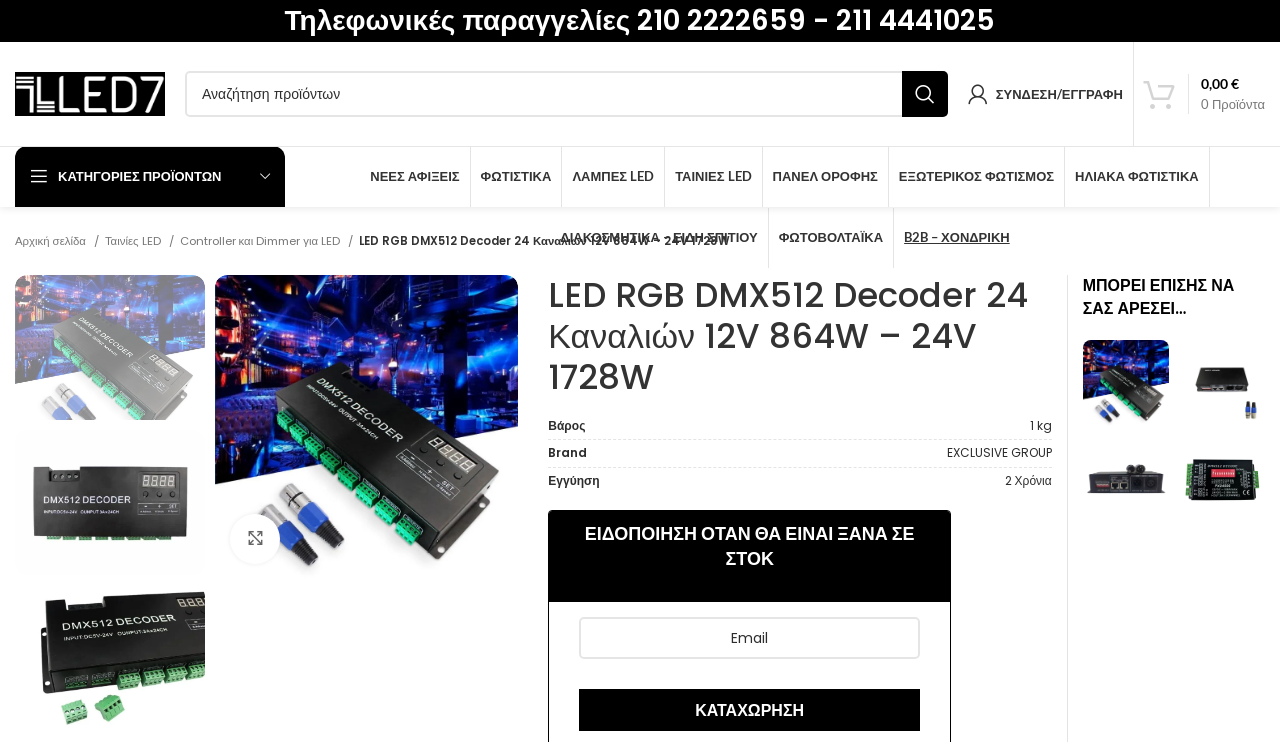Identify the bounding box coordinates of the region I need to click to complete this instruction: "View site logo".

[0.012, 0.114, 0.129, 0.136]